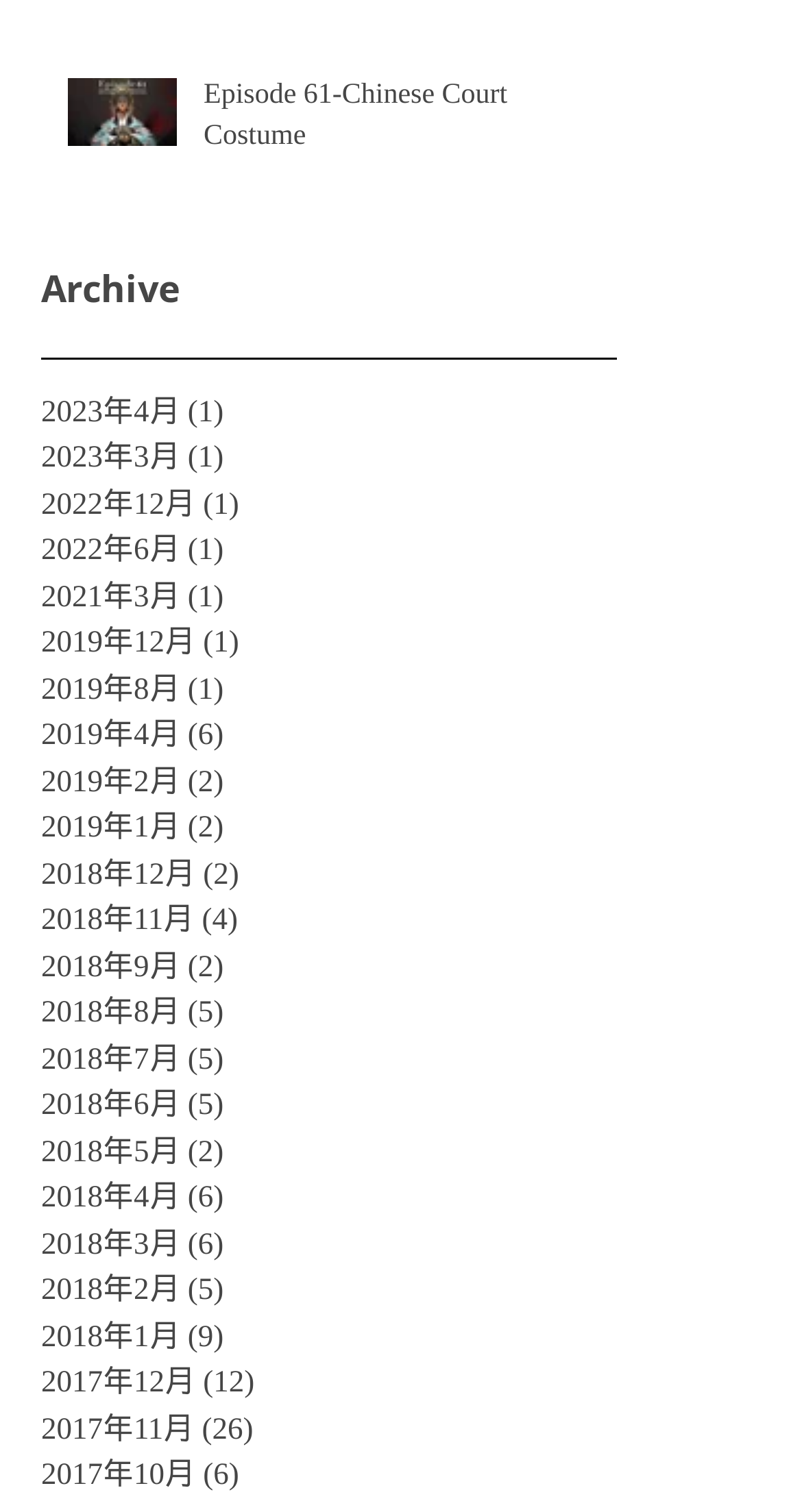Highlight the bounding box coordinates of the element that should be clicked to carry out the following instruction: "go to archive". The coordinates must be given as four float numbers ranging from 0 to 1, i.e., [left, top, right, bottom].

[0.051, 0.174, 0.769, 0.209]